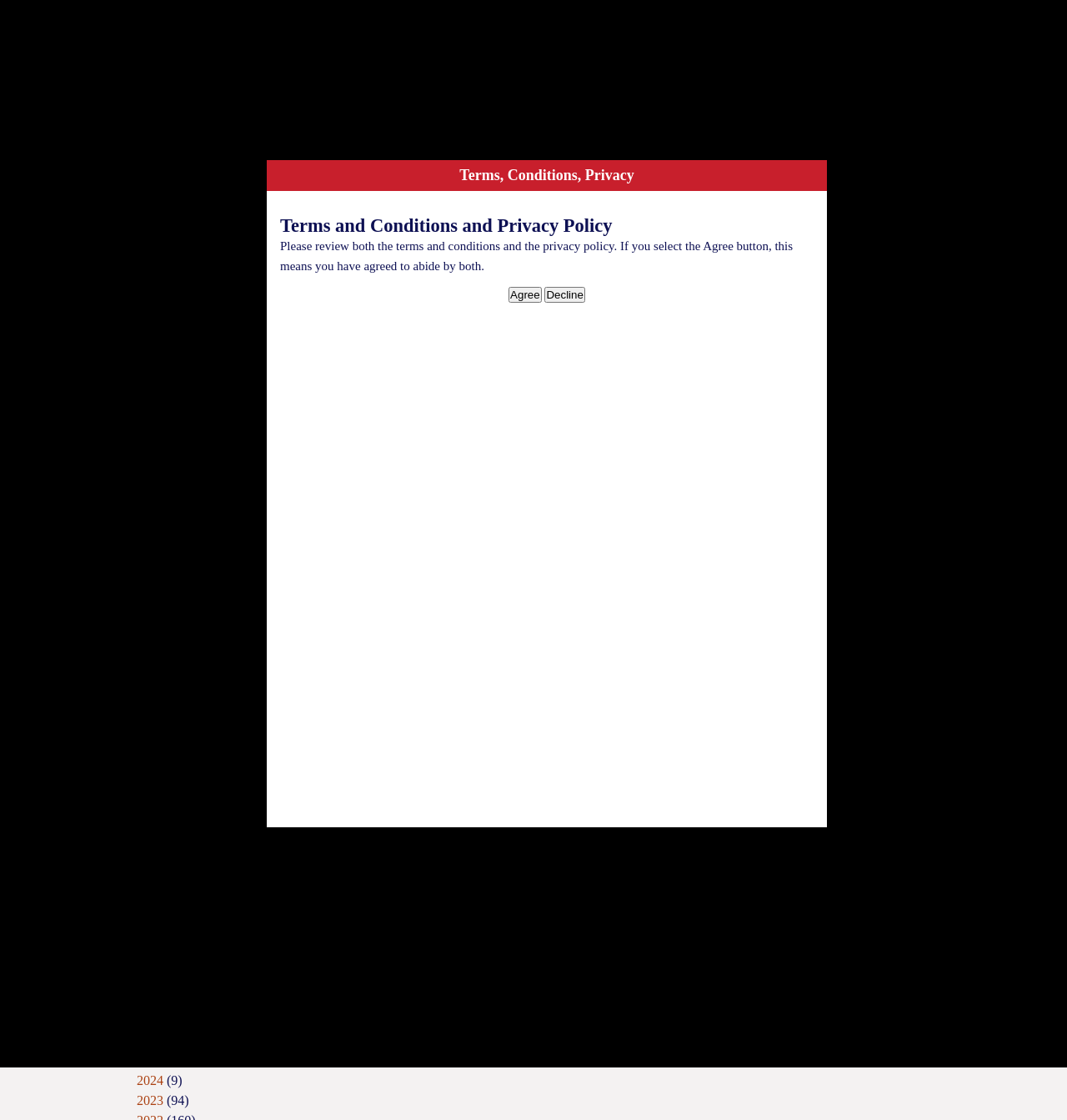Using a single word or phrase, answer the following question: 
What is the name of the website?

Retired Techie